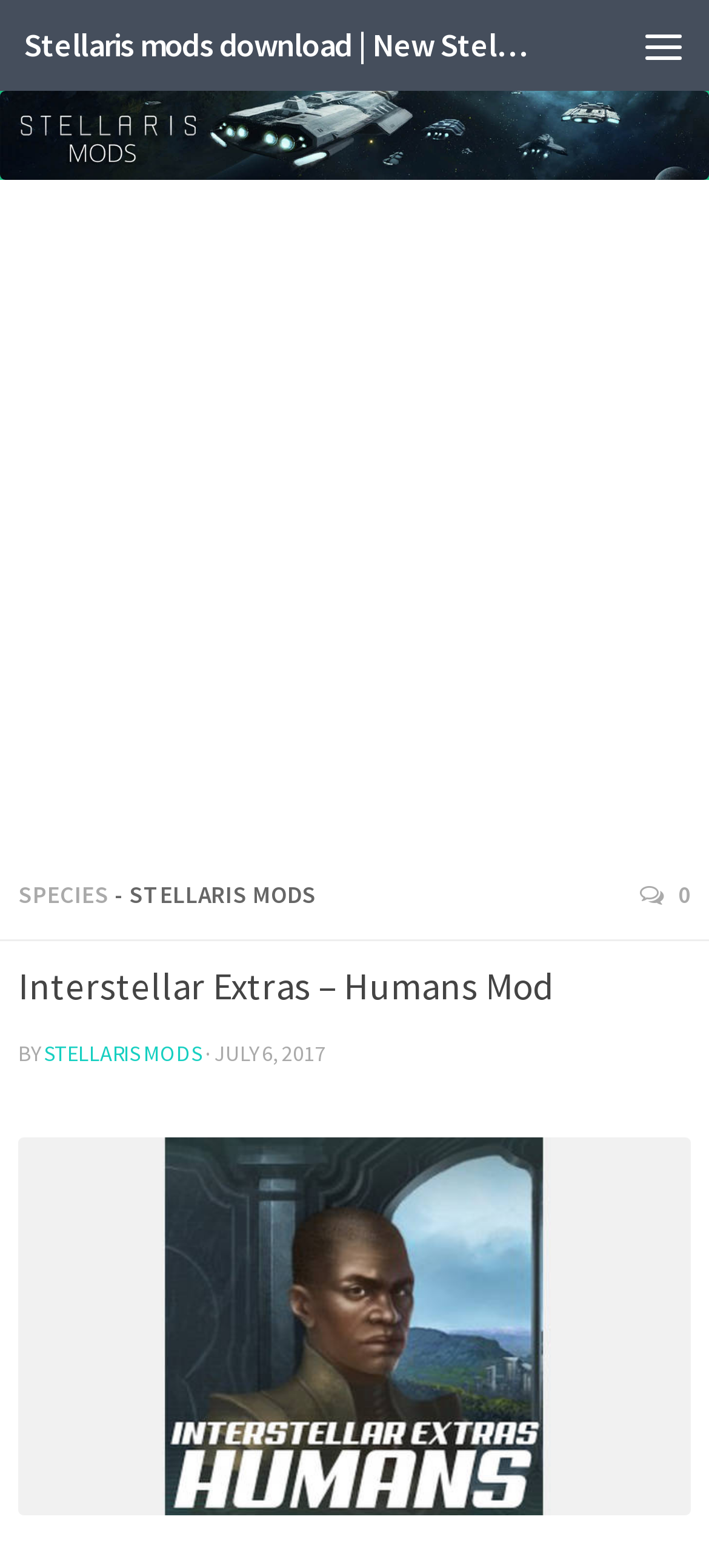Determine the bounding box of the UI component based on this description: "aria-label="Advertisement" name="aswift_0" title="Advertisement"". The bounding box coordinates should be four float values between 0 and 1, i.e., [left, top, right, bottom].

[0.0, 0.141, 1.0, 0.517]